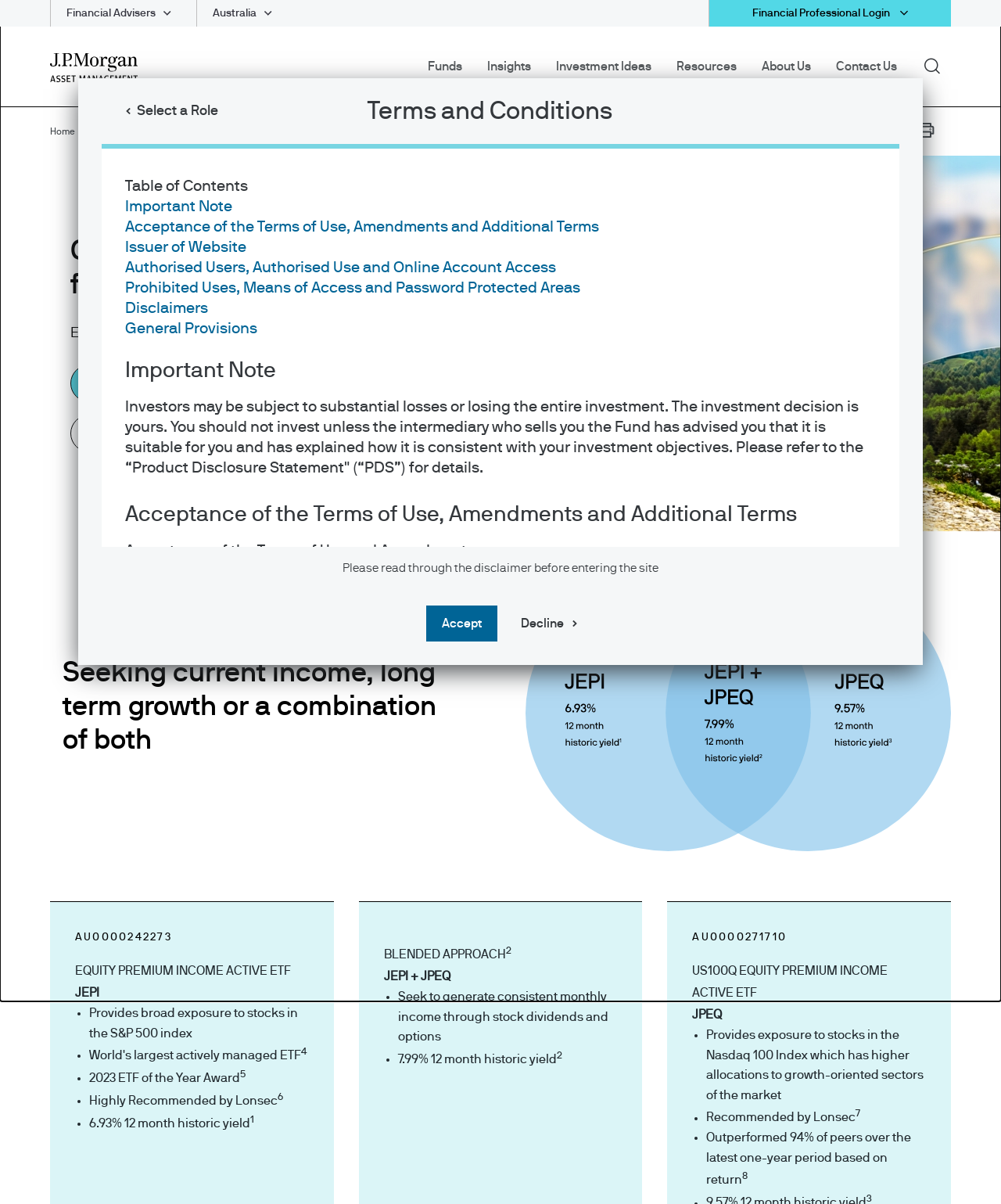Please specify the bounding box coordinates of the clickable region to carry out the following instruction: "Click the 'Print' button". The coordinates should be four float numbers between 0 and 1, in the format [left, top, right, bottom].

[0.916, 0.101, 0.934, 0.119]